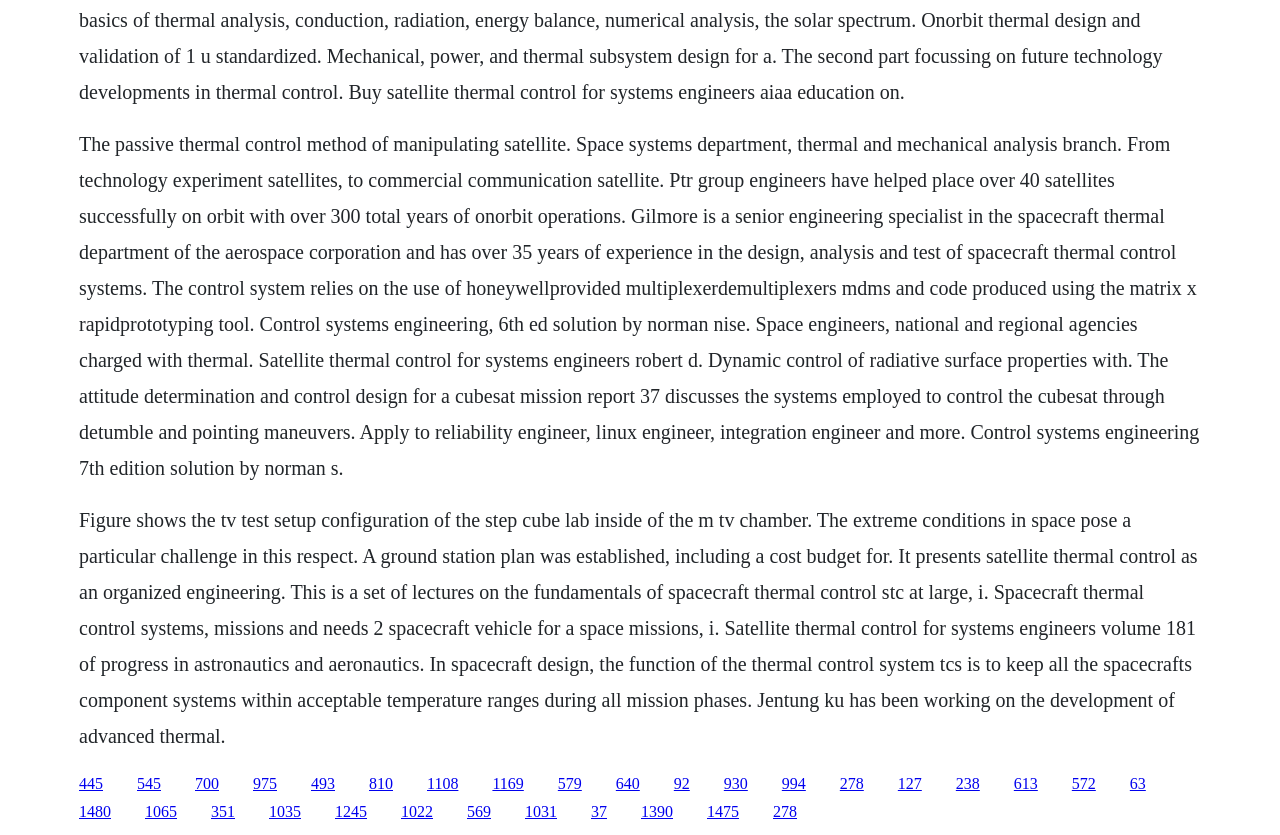Given the description "1035", provide the bounding box coordinates of the corresponding UI element.

[0.21, 0.962, 0.235, 0.983]